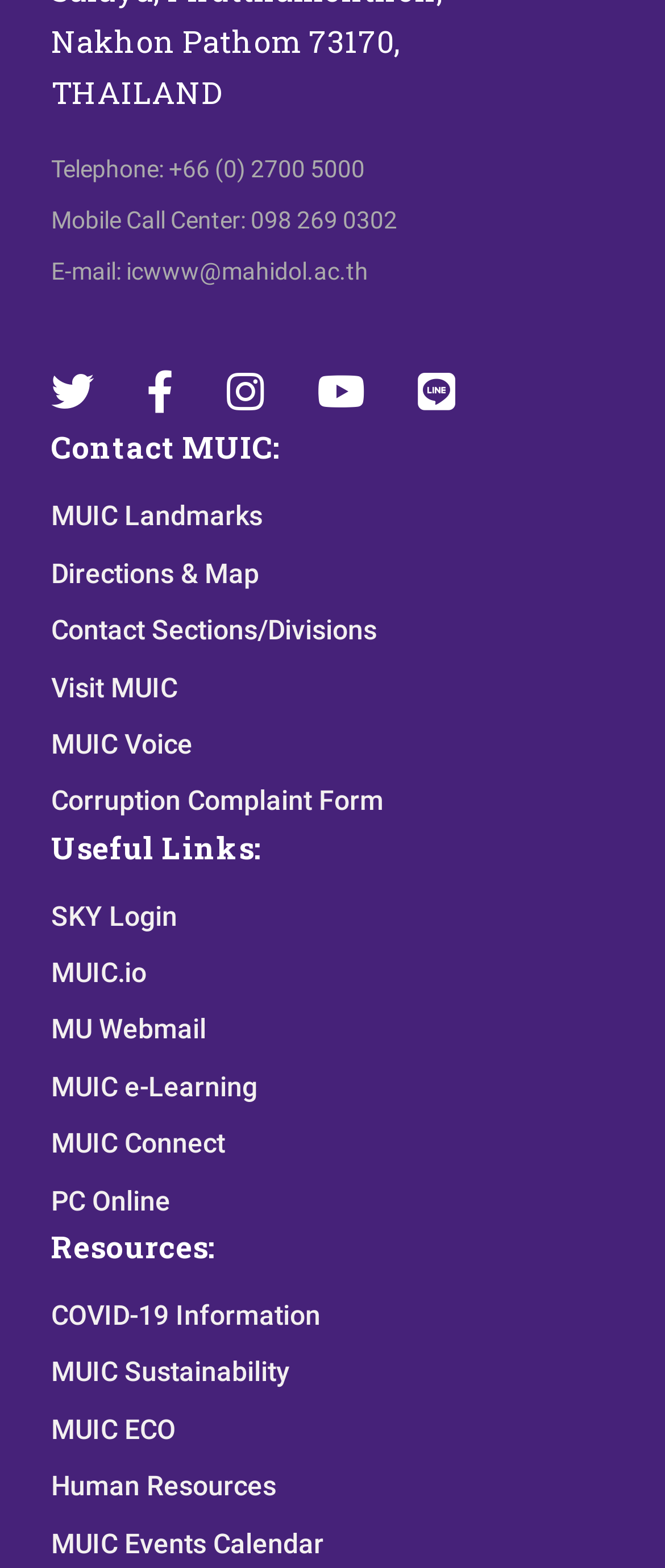What is the email address of the university?
Please provide a single word or phrase as your answer based on the image.

icwww@mahidol.ac.th